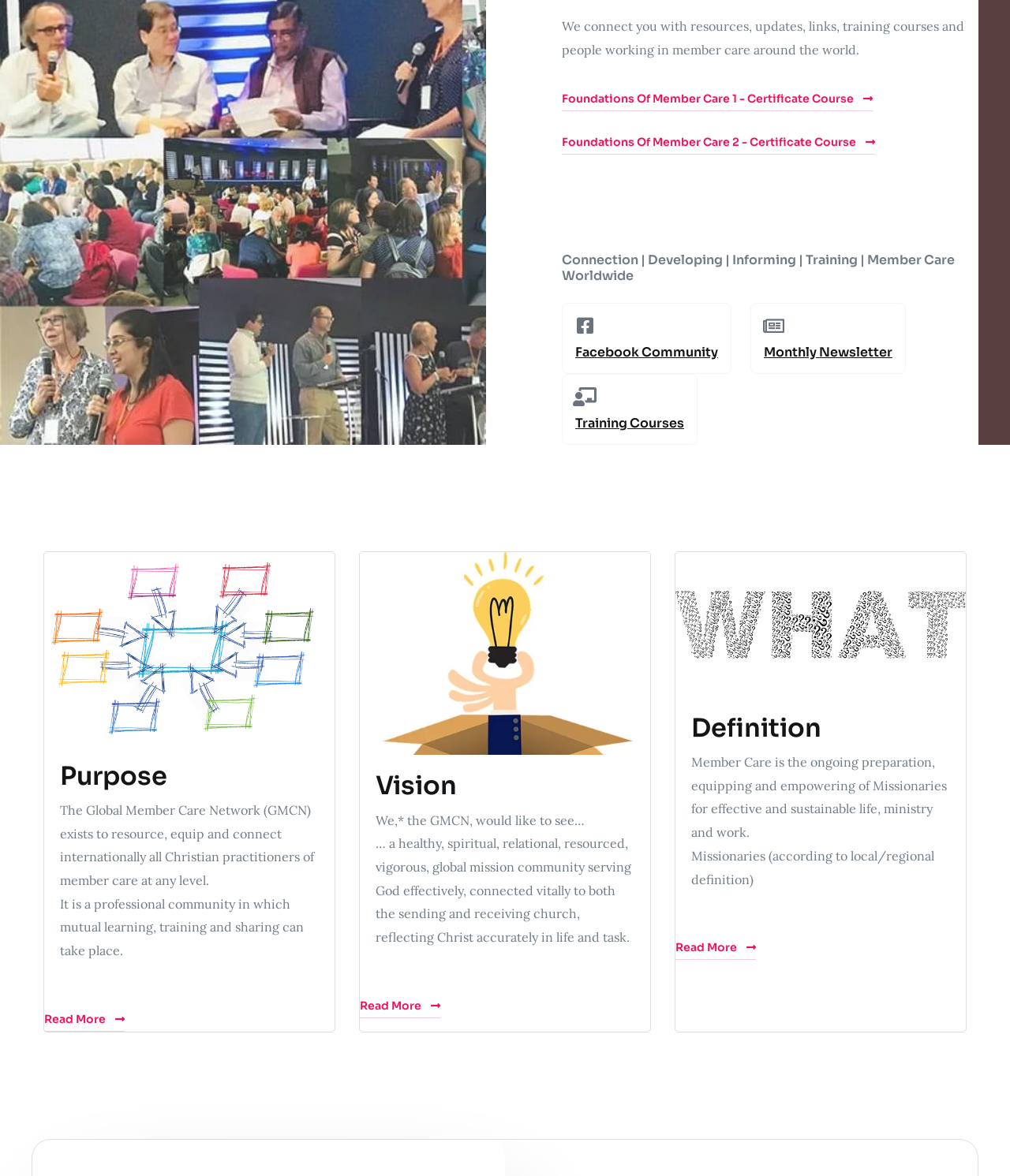Identify the bounding box coordinates for the UI element described by the following text: "Facebook Community". Provide the coordinates as four float numbers between 0 and 1, in the format [left, top, right, bottom].

[0.57, 0.292, 0.711, 0.306]